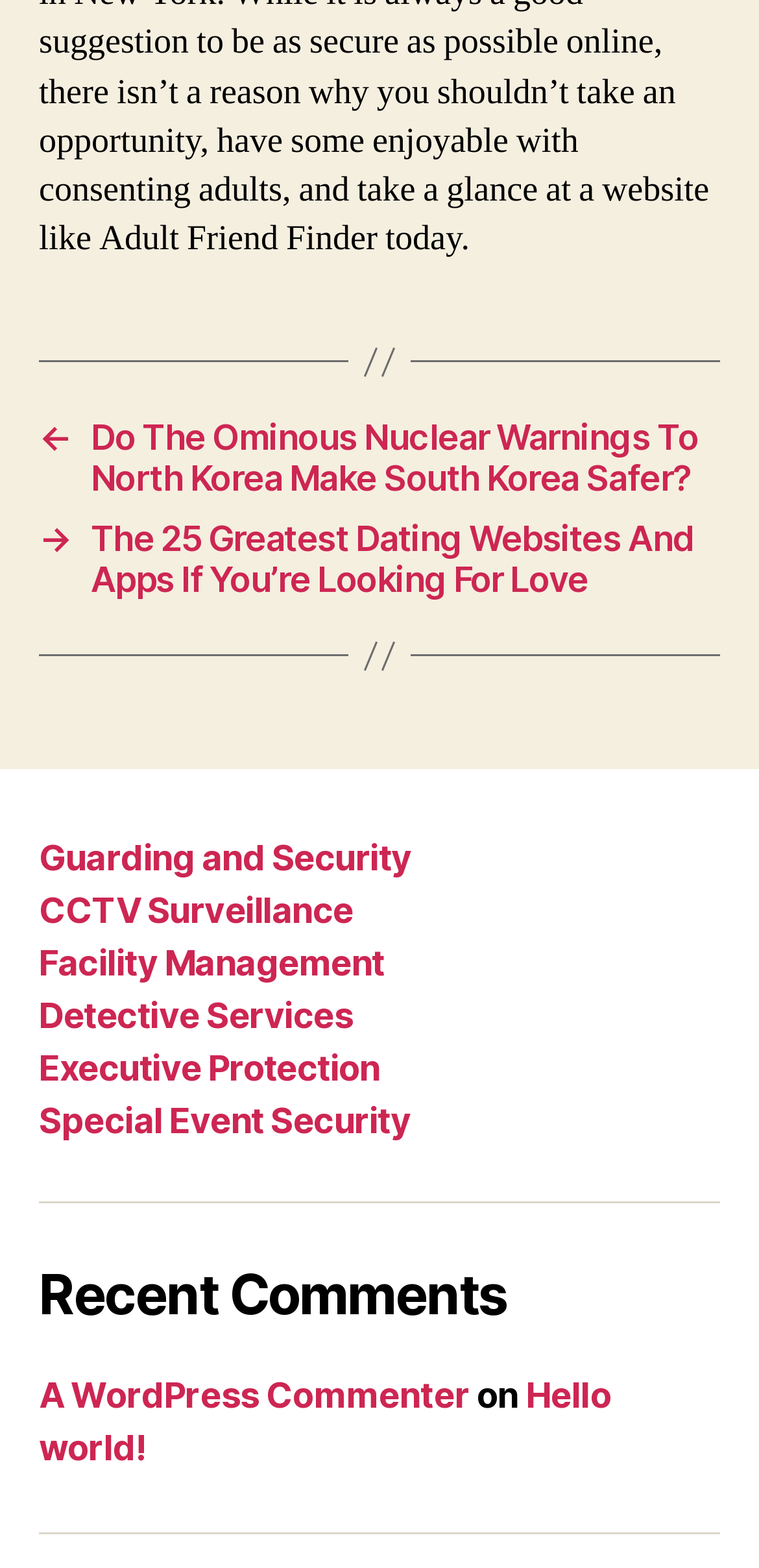Locate the bounding box coordinates of the area where you should click to accomplish the instruction: "Explore the facility management services".

[0.051, 0.601, 0.506, 0.627]